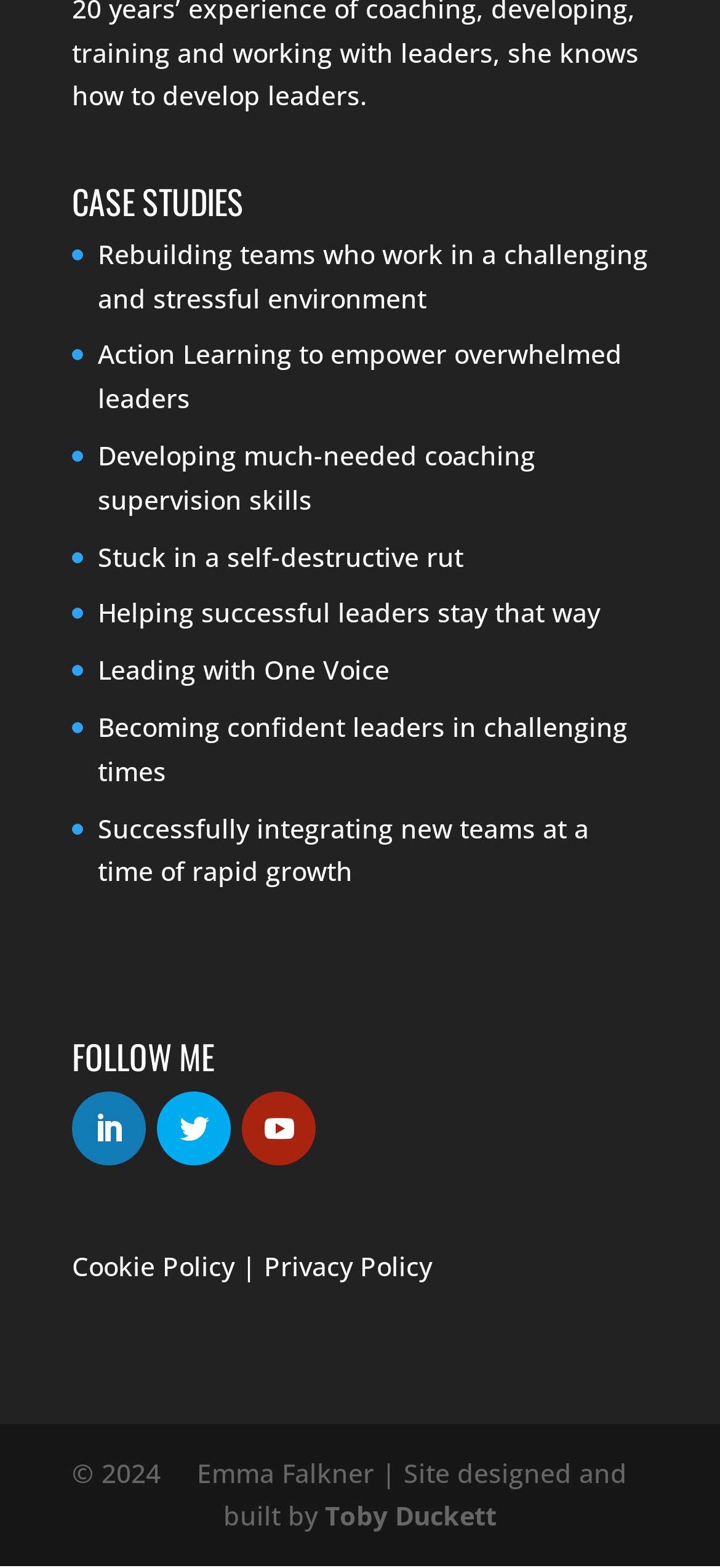Please mark the bounding box coordinates of the area that should be clicked to carry out the instruction: "Read case study on rebuilding teams".

[0.136, 0.15, 0.9, 0.201]